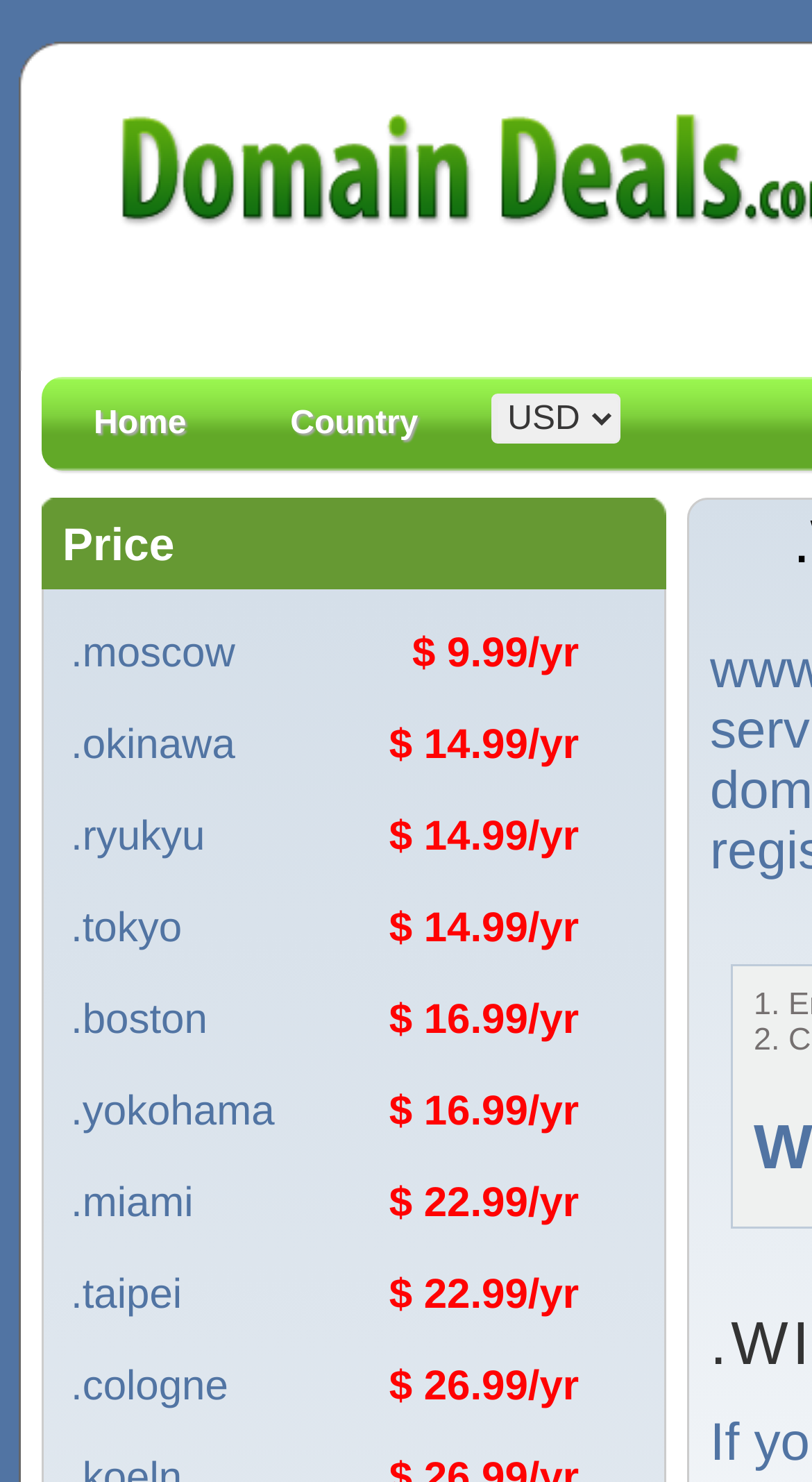What type of element is located at [0.9, 0.344, 0.951, 0.372]?
Refer to the image and provide a one-word or short phrase answer.

Image